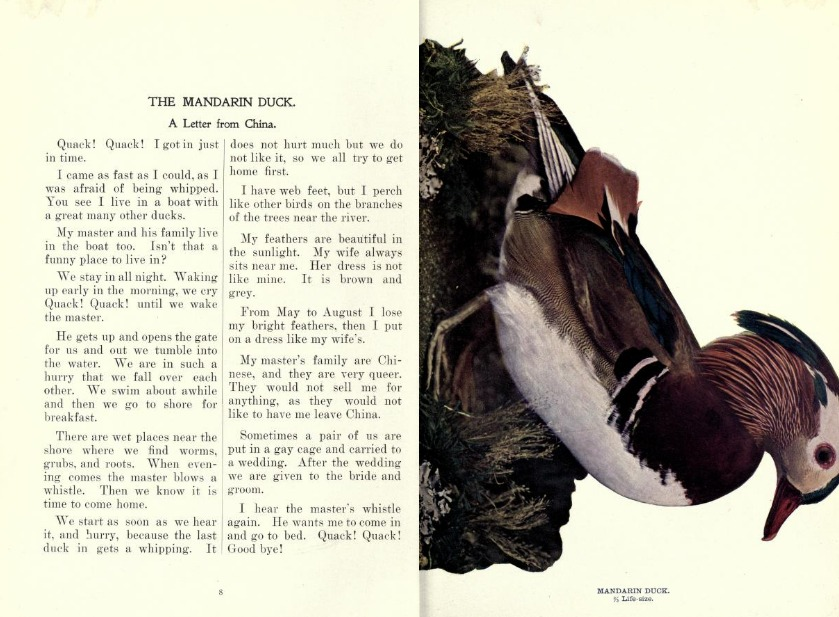Where is the image sourced from?
Please answer the question with as much detail and depth as you can.

The caption beneath the image provides additional context, indicating that this clip is sourced from The Internet Archive, which showcases historical avian illustrations and literature.